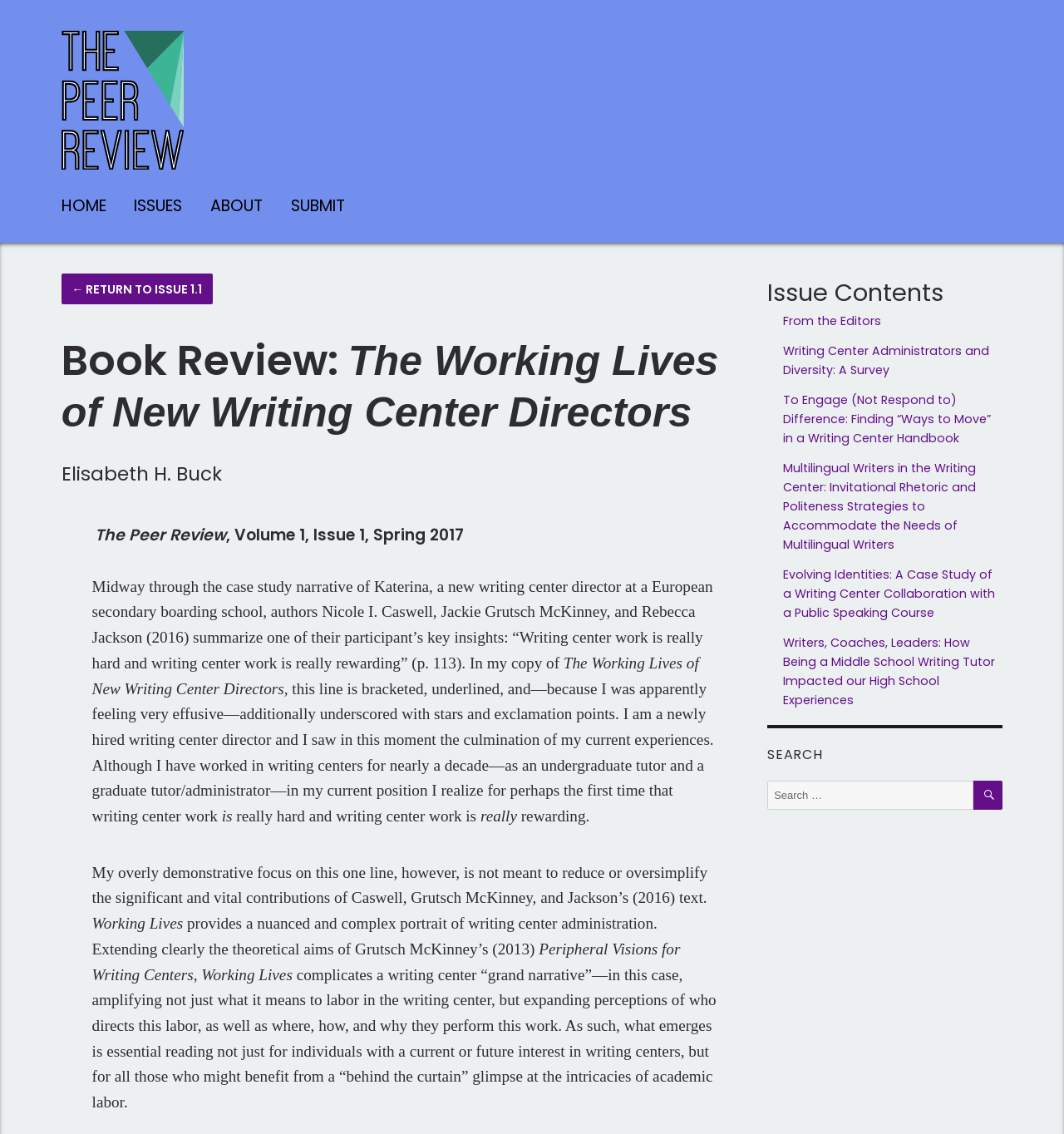Find the UI element described as: "From the Editors" and predict its bounding box coordinates. Ensure the coordinates are four float numbers between 0 and 1, [left, top, right, bottom].

[0.736, 0.275, 0.828, 0.29]